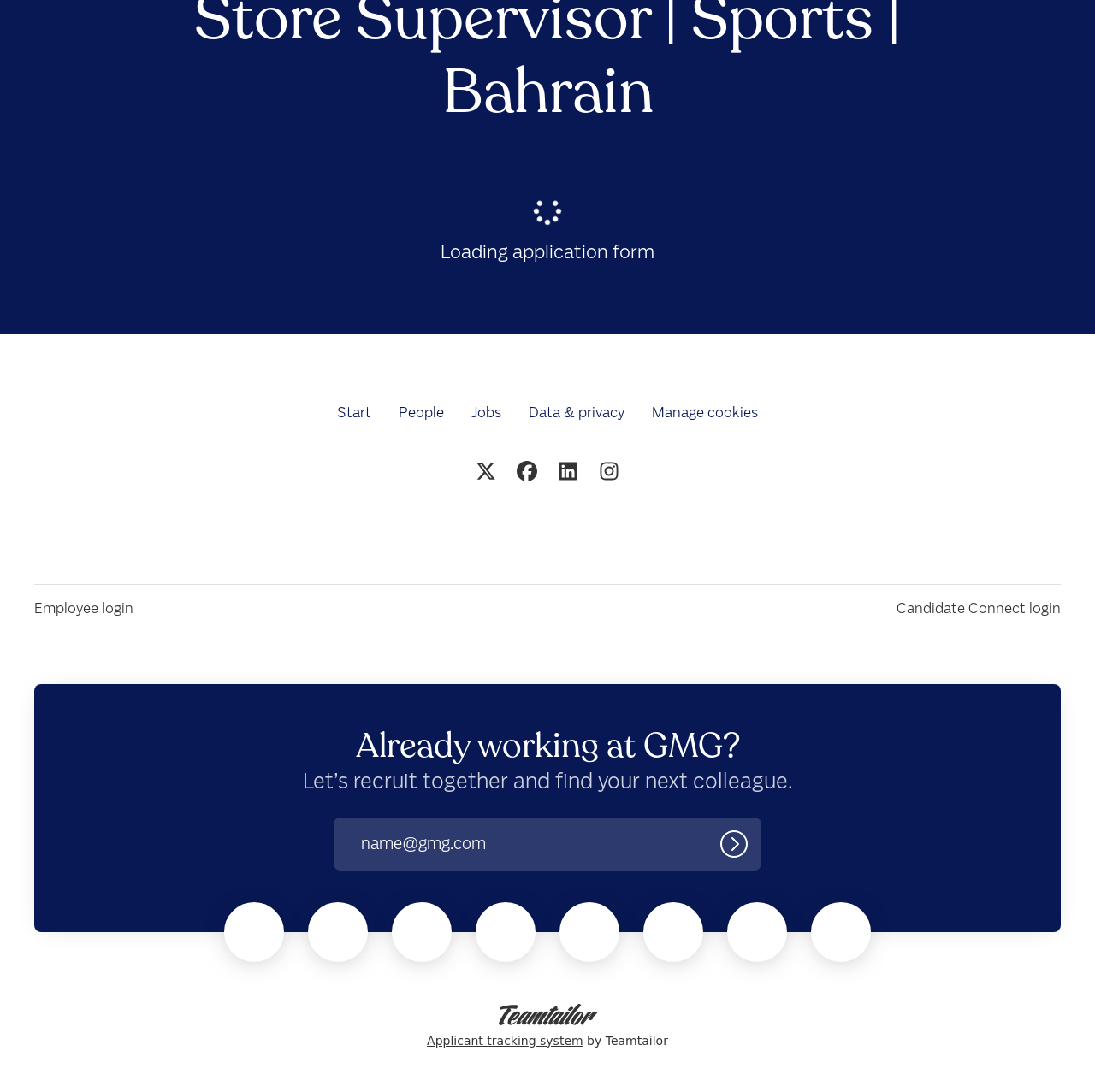Locate the bounding box coordinates of the element to click to perform the following action: 'Enter email address'. The coordinates should be given as four float values between 0 and 1, in the form of [left, top, right, bottom].

[0.305, 0.749, 0.695, 0.797]